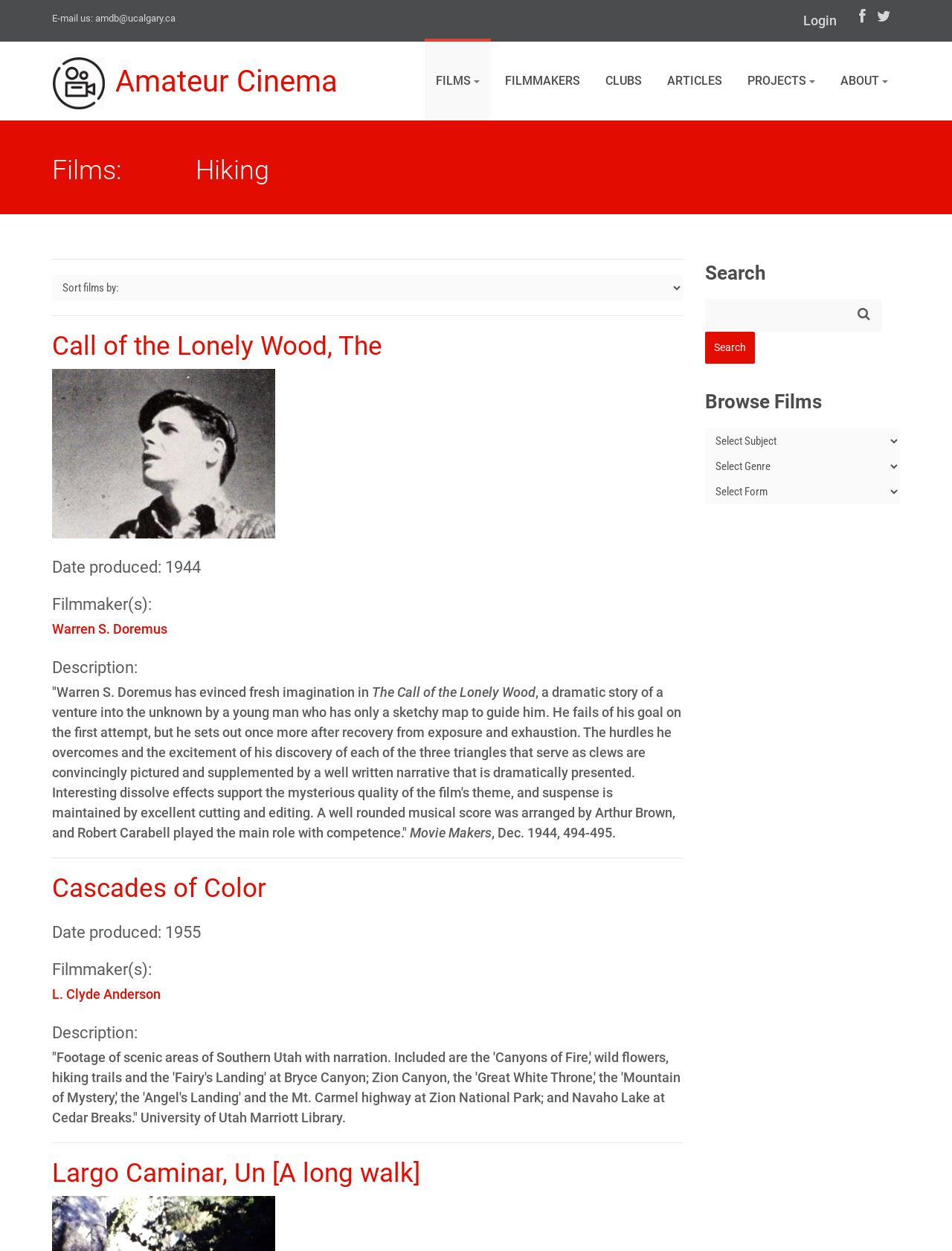Please identify the bounding box coordinates of the element on the webpage that should be clicked to follow this instruction: "View the details of the film 'Call of the Lonely Wood, The'". The bounding box coordinates should be given as four float numbers between 0 and 1, formatted as [left, top, right, bottom].

[0.055, 0.265, 0.402, 0.289]